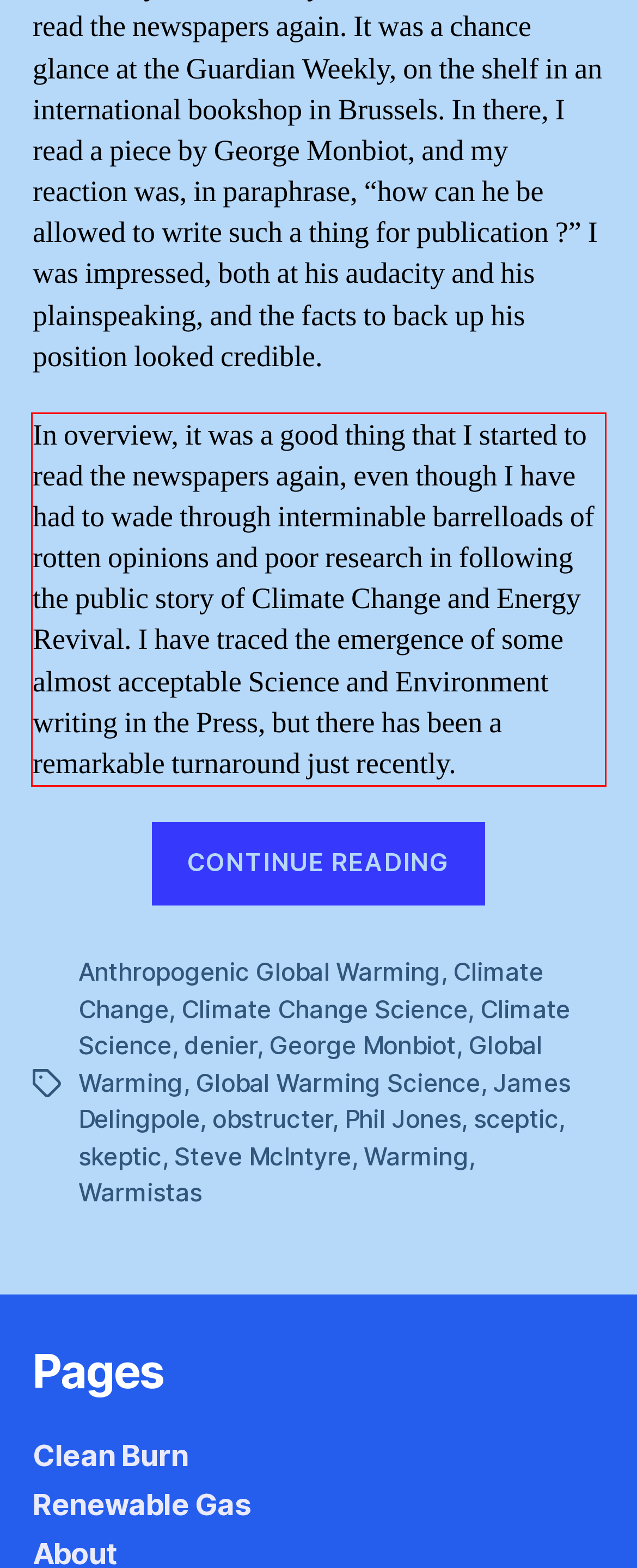Please perform OCR on the text within the red rectangle in the webpage screenshot and return the text content.

In overview, it was a good thing that I started to read the newspapers again, even though I have had to wade through interminable barrelloads of rotten opinions and poor research in following the public story of Climate Change and Energy Revival. I have traced the emergence of some almost acceptable Science and Environment writing in the Press, but there has been a remarkable turnaround just recently.